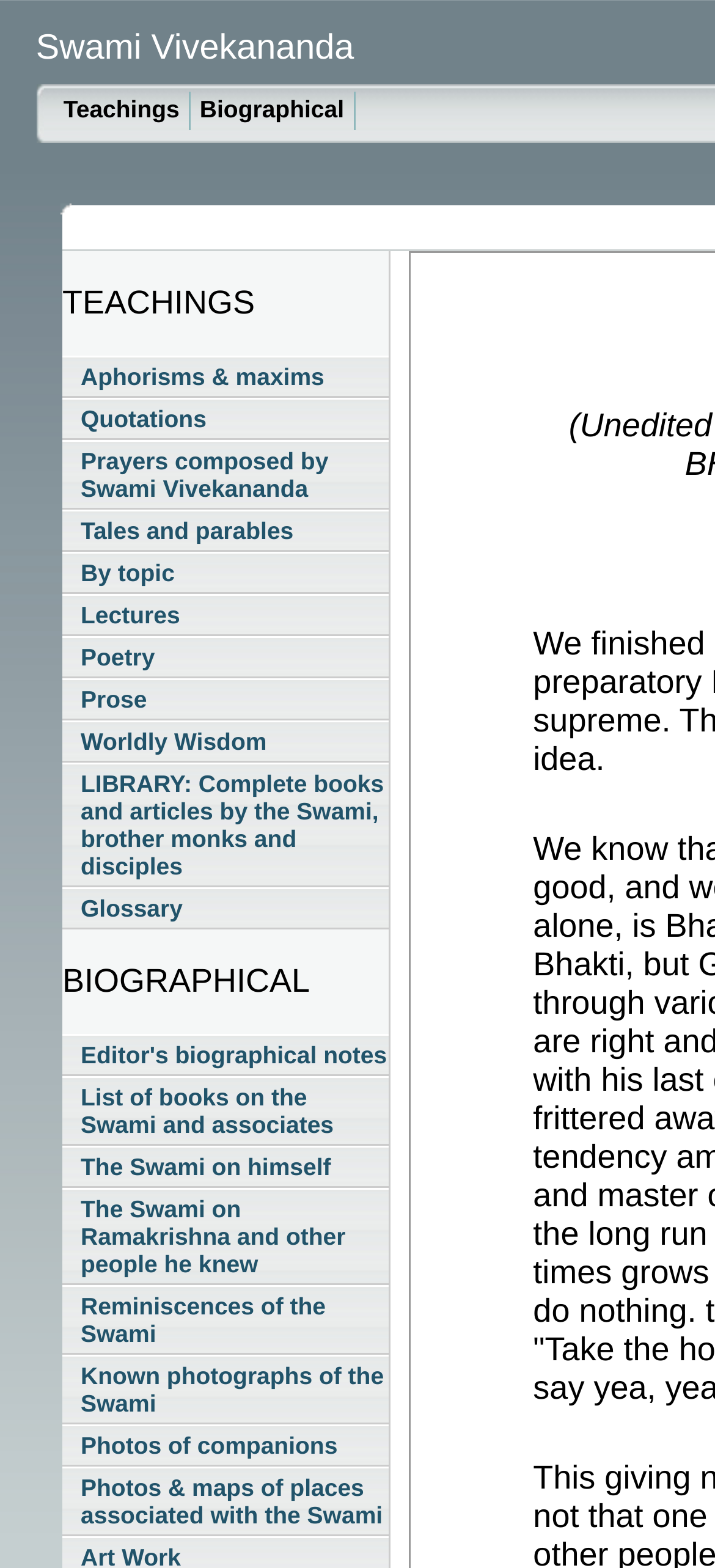Locate the bounding box coordinates of the clickable region to complete the following instruction: "Open the menu."

None